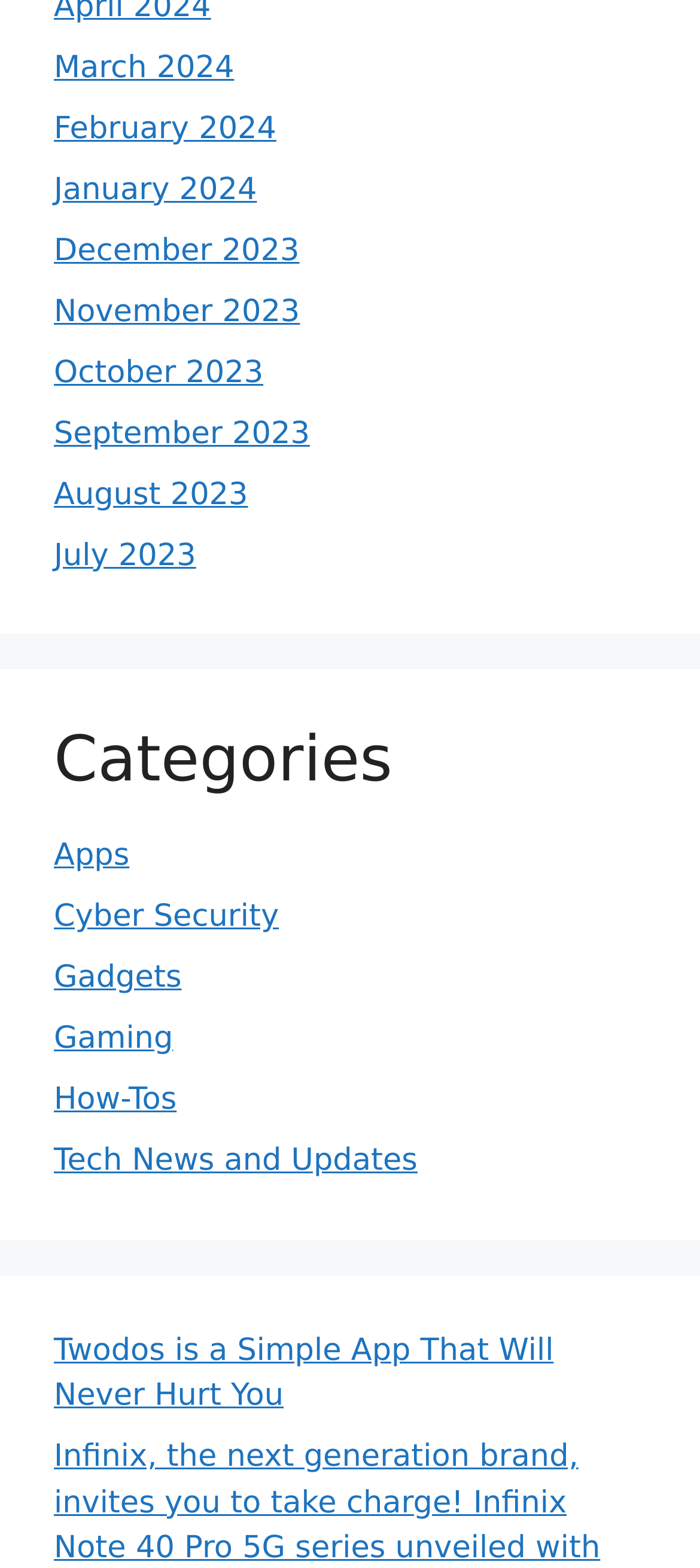Please specify the coordinates of the bounding box for the element that should be clicked to carry out this instruction: "View March 2024". The coordinates must be four float numbers between 0 and 1, formatted as [left, top, right, bottom].

[0.077, 0.032, 0.335, 0.055]